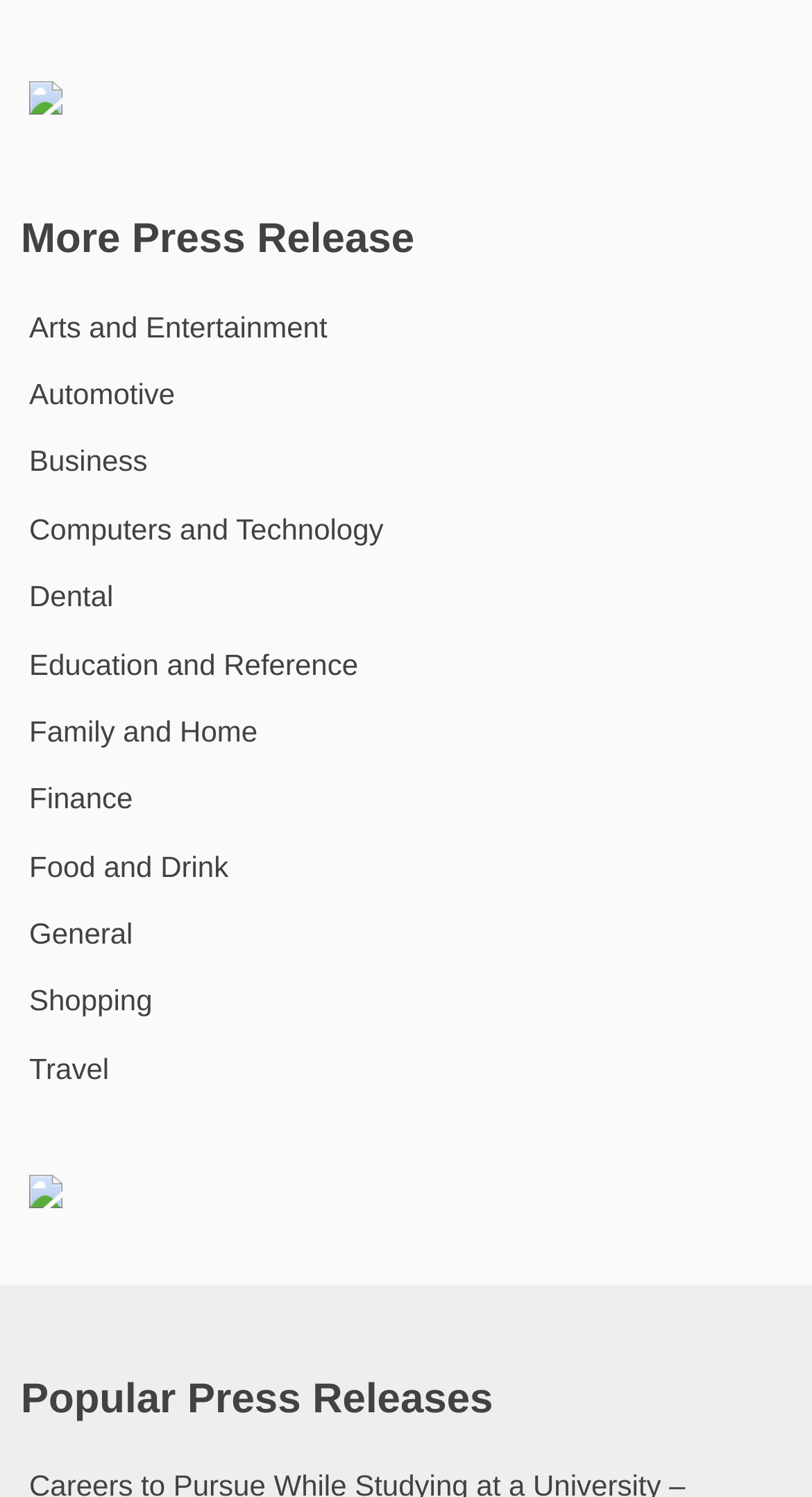What is the category of press releases above 'Automotive'?
Use the information from the screenshot to give a comprehensive response to the question.

By examining the navigation section with the heading 'More Press Release', I found a list of links categorized by topic. The link 'Automotive' is located below the link 'Arts and Entertainment' and above the link 'Business'. Therefore, the category of press releases above 'Automotive' is 'Business'.